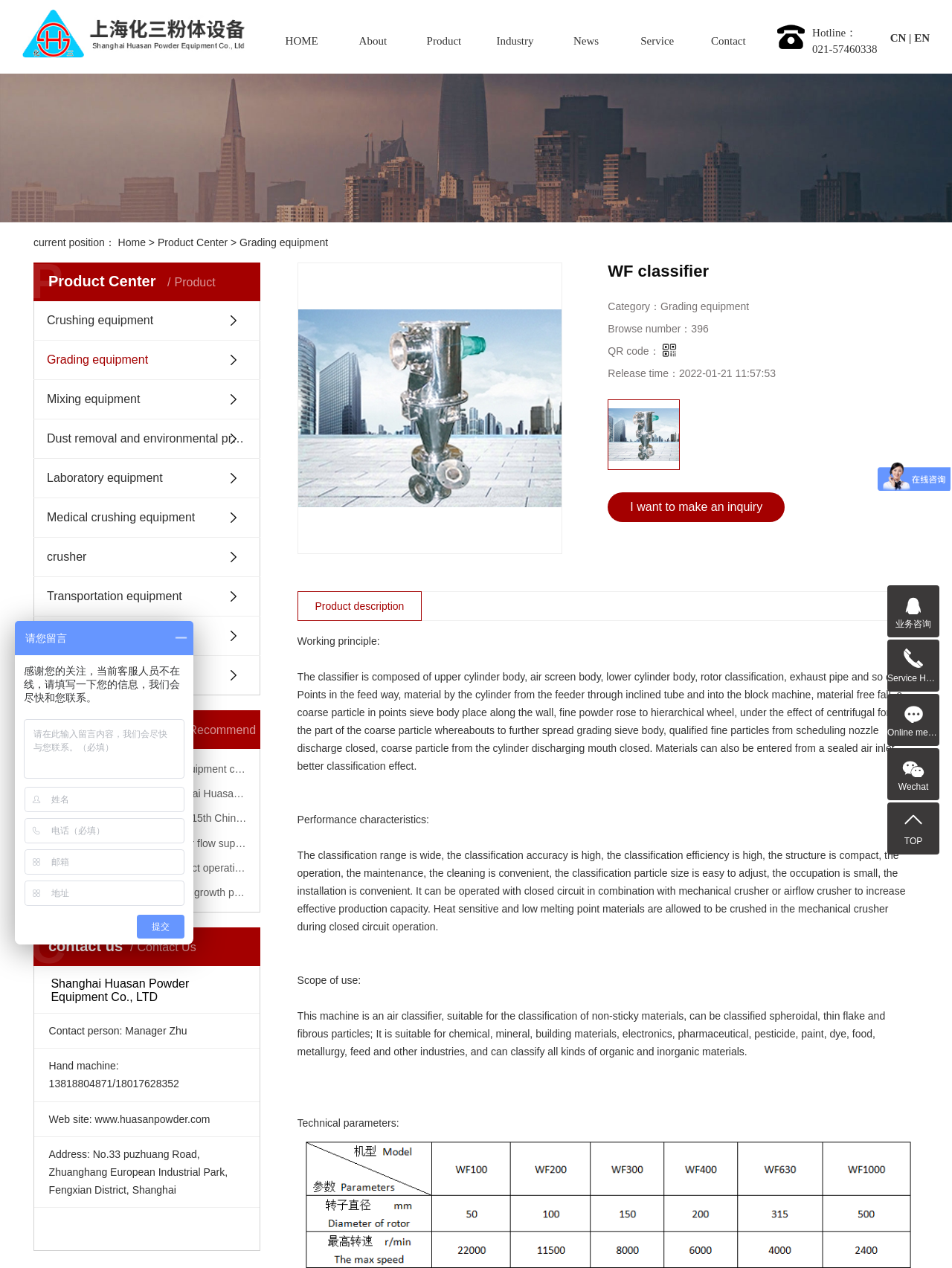How many links are there in the 'Product Center' section?
Kindly offer a detailed explanation using the data available in the image.

The 'Product Center' section has 7 links, which are 'Crushing equipment', 'Grading equipment', 'Mixing equipment', 'Dust removal and environmental protection equipment', 'Laboratory equipment', 'Medical crushing equipment', and 'Transportation equipment'.